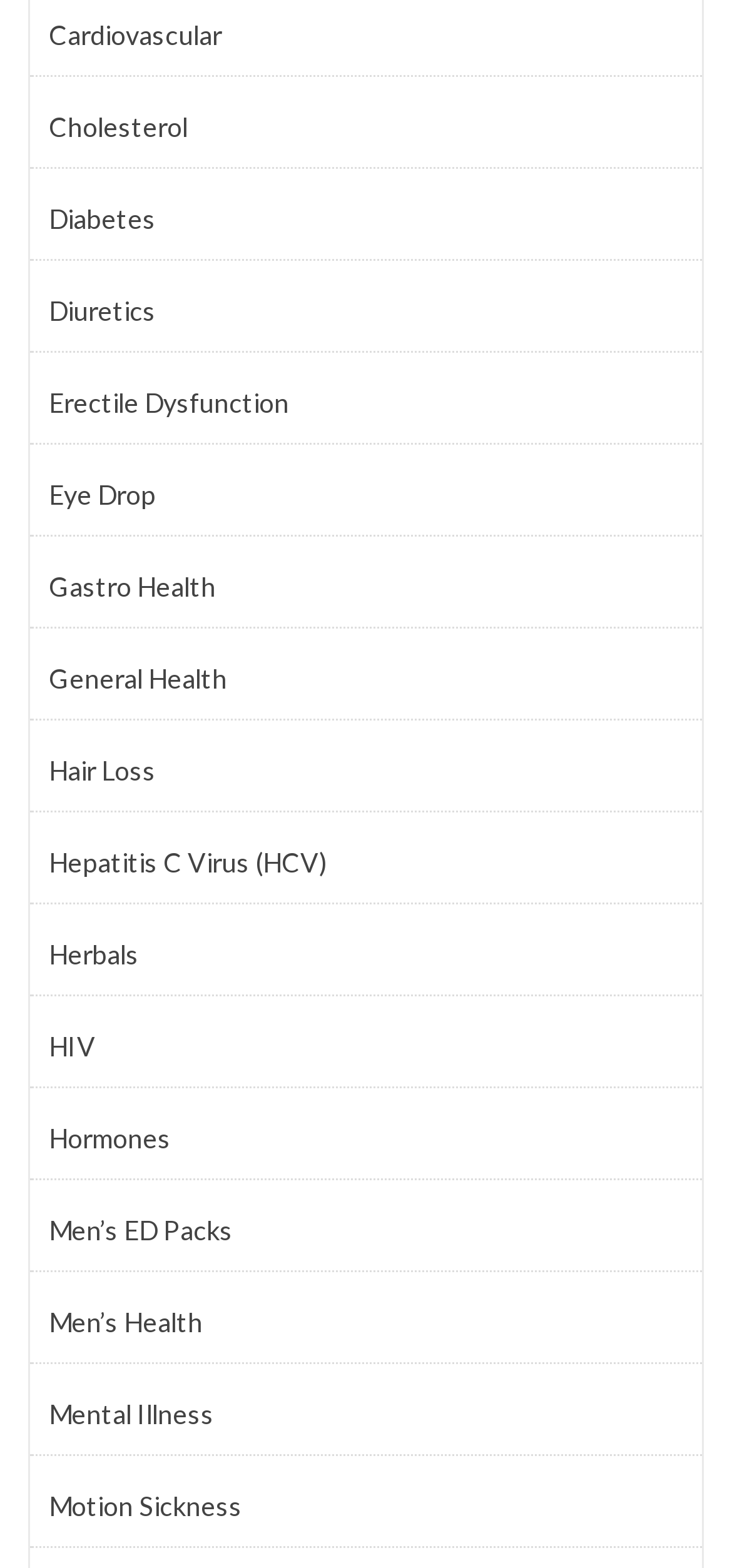Please find the bounding box coordinates of the element that you should click to achieve the following instruction: "Select Cholesterol". The coordinates should be presented as four float numbers between 0 and 1: [left, top, right, bottom].

[0.067, 0.067, 0.933, 0.095]